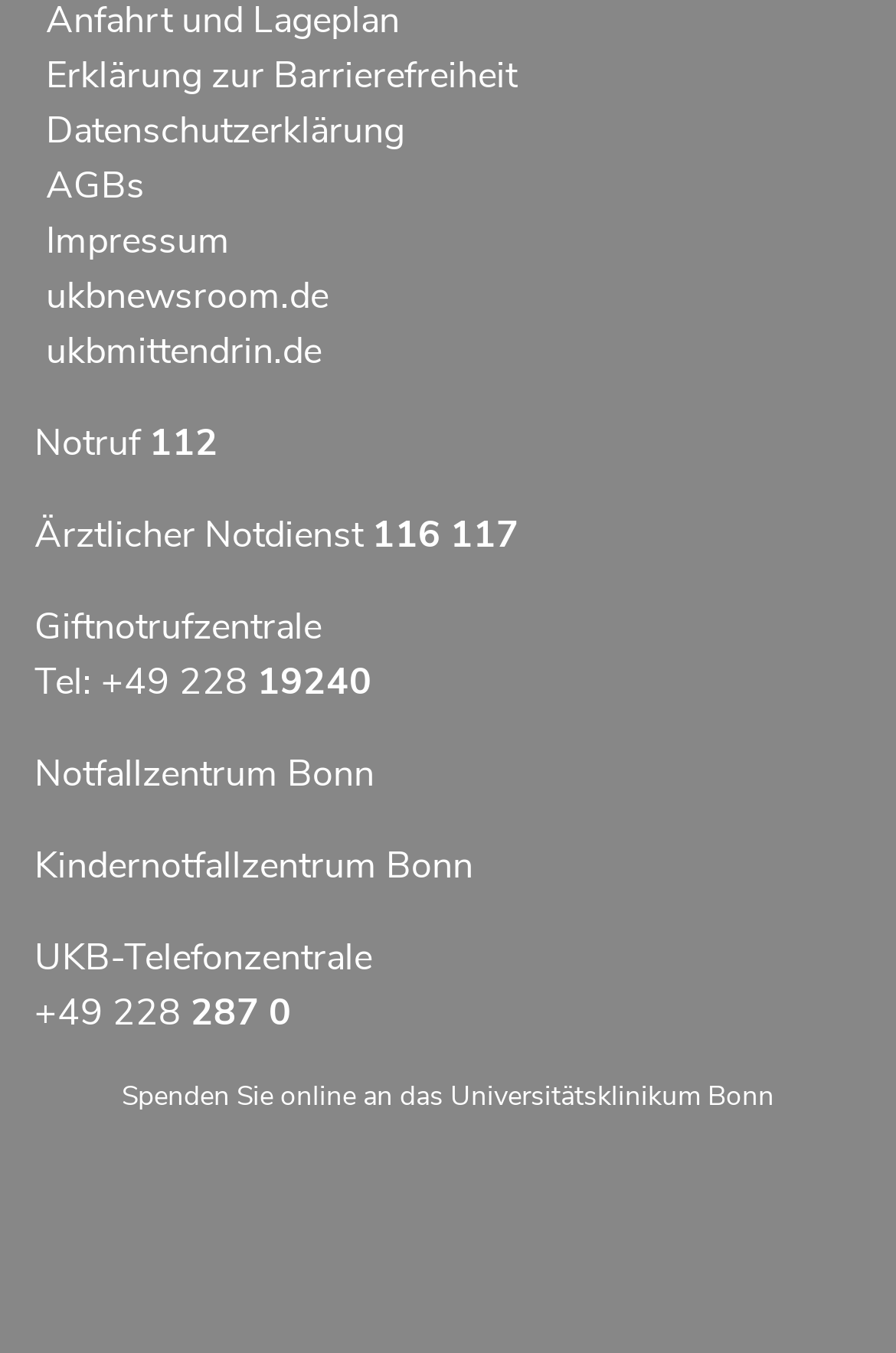Please specify the bounding box coordinates in the format (top-left x, top-left y, bottom-right x, bottom-right y), with values ranging from 0 to 1. Identify the bounding box for the UI component described as follows: +49 228 287 0

[0.038, 0.731, 0.326, 0.768]